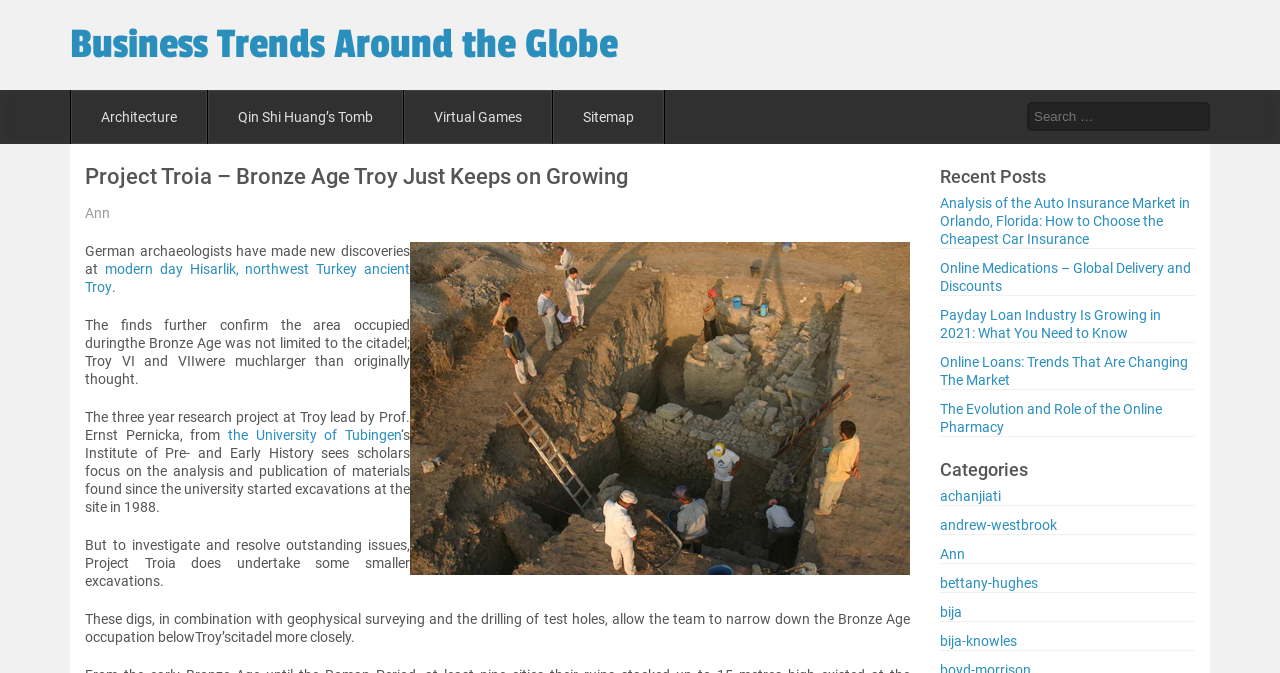What is the topic of the current webpage?
Please answer the question with a detailed and comprehensive explanation.

Based on the webpage content, especially the heading 'Project Troia – Bronze Age Troy Just Keeps on Growing' and the image description, it is clear that the topic of the current webpage is related to Bronze Age Troy.